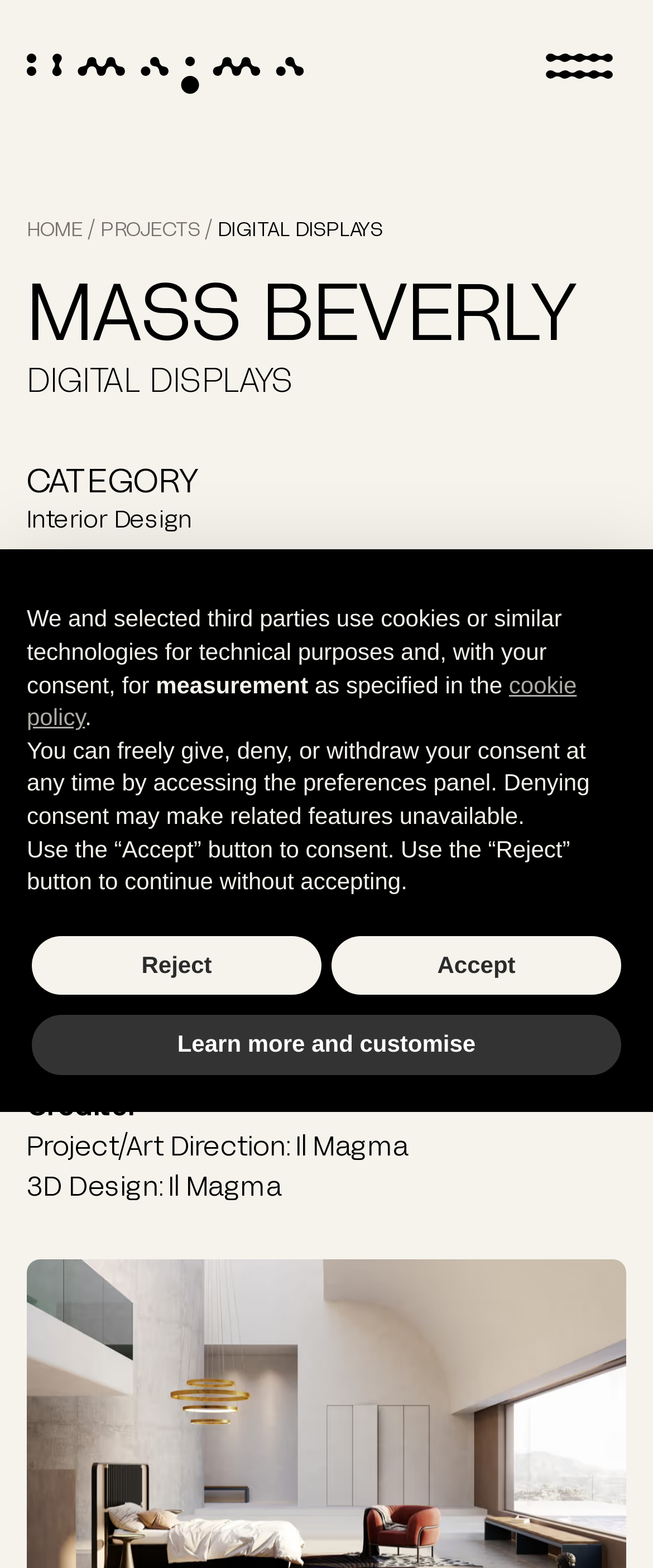Could you please study the image and provide a detailed answer to the question:
What is the role of Il Magma in the project?

I found the answer by looking at the StaticText elements with the texts 'Project/Art Direction: Il Magma' and '3D Design: Il Magma'.